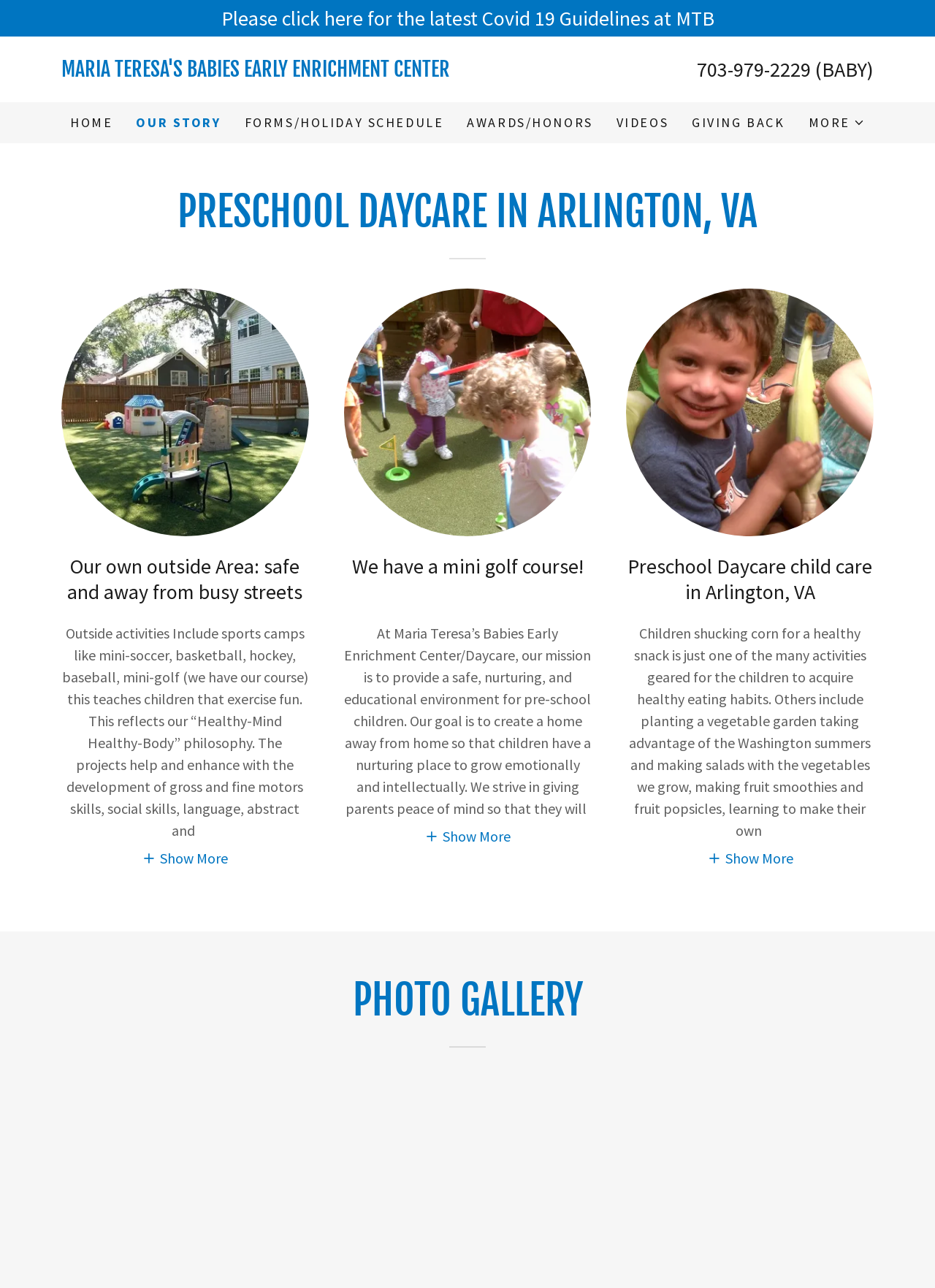Can you find the bounding box coordinates of the area I should click to execute the following instruction: "Show more about outside activities"?

[0.152, 0.658, 0.244, 0.673]